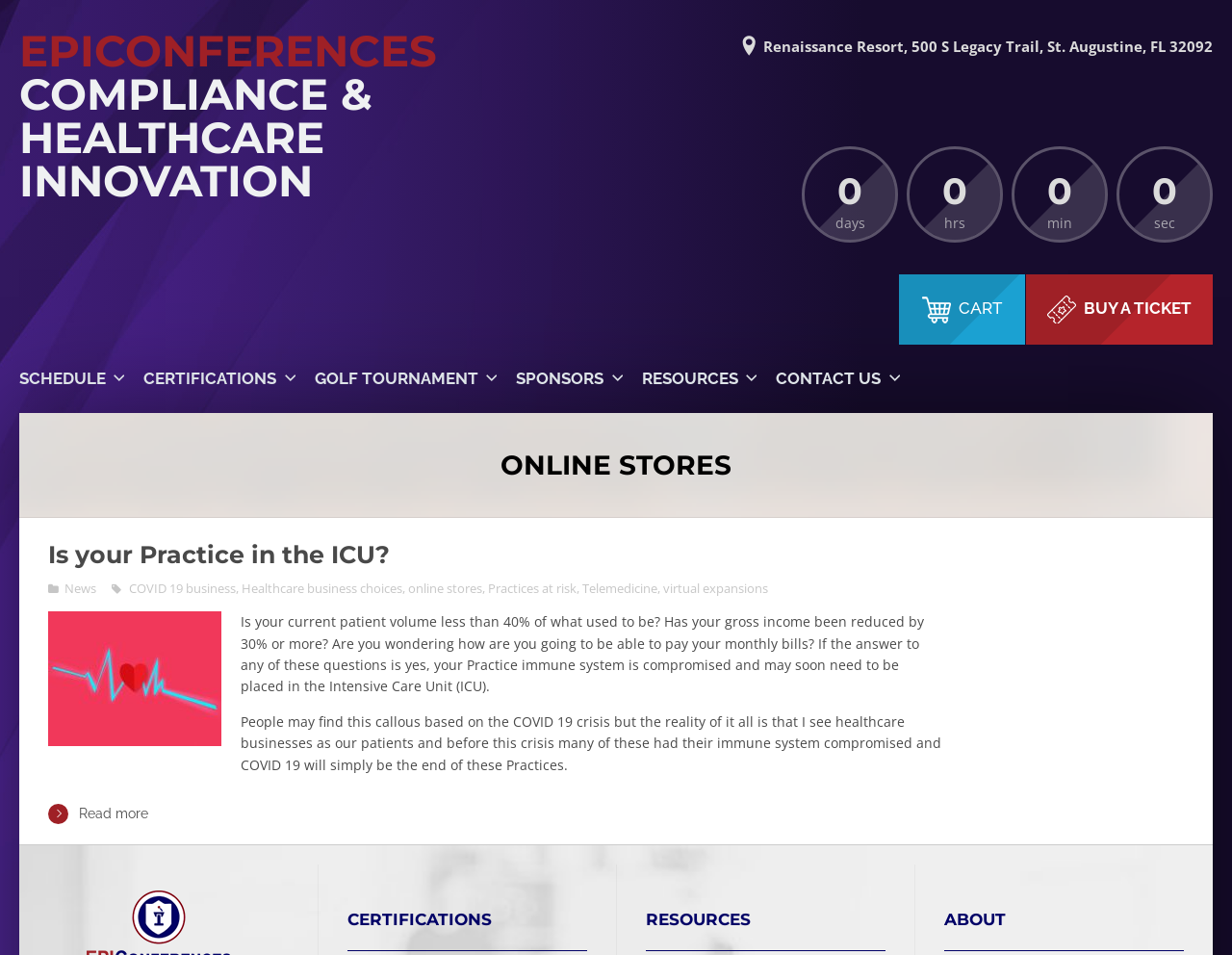What are the different sections on the webpage?
From the details in the image, provide a complete and detailed answer to the question.

I analyzed the heading elements on the webpage and found that there are four main sections: ONLINE STORES, CERTIFICATIONS, RESOURCES, and ABOUT. Each section appears to have its own set of links and content related to the topic.